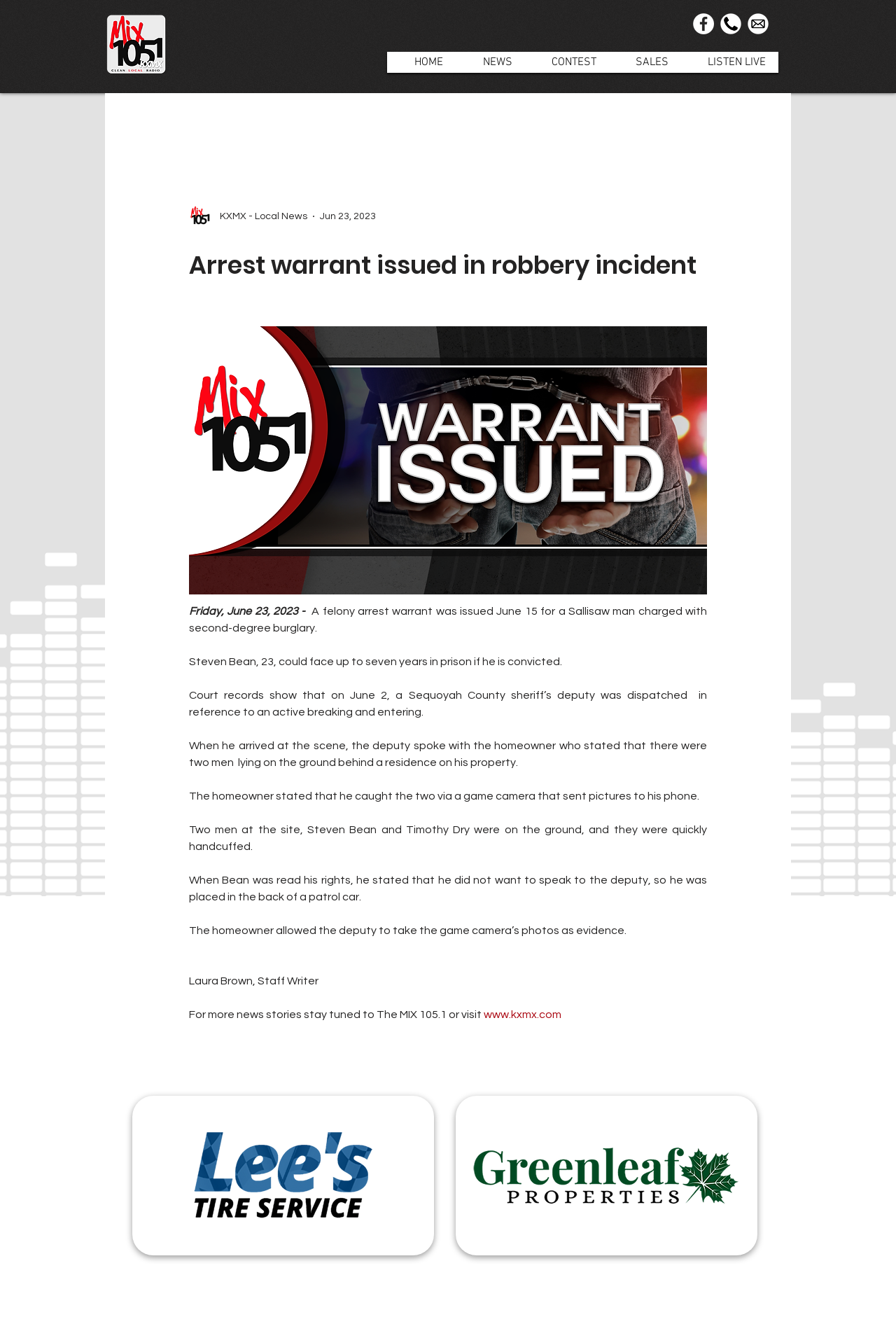Identify and provide the bounding box for the element described by: "LISTEN LIVE".

[0.76, 0.034, 0.869, 0.06]